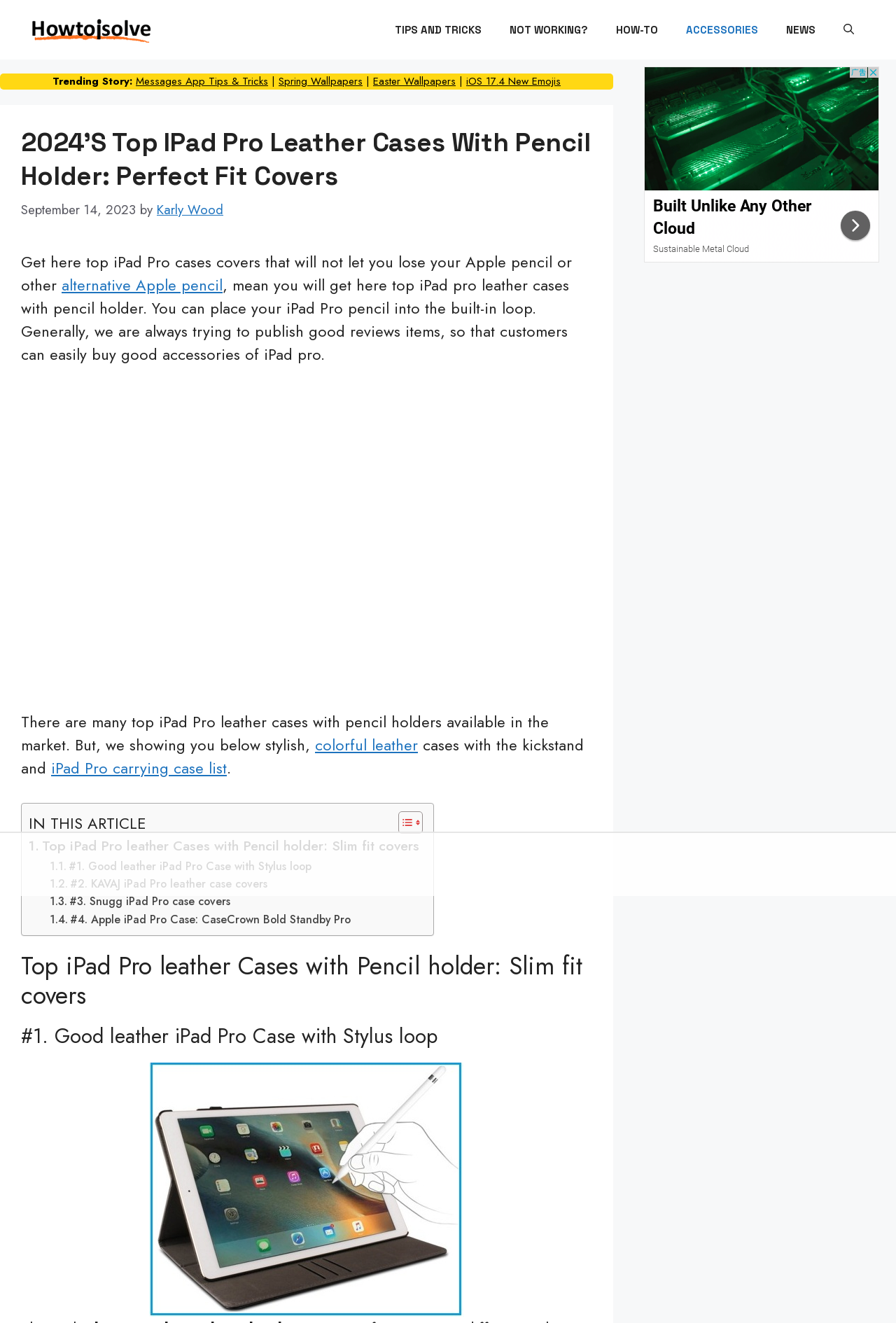What is the main topic of this webpage?
Please give a detailed and elaborate answer to the question.

Based on the webpage content, it appears that the main topic is discussing and reviewing various iPad Pro leather cases with pencil holders and kickstand features.